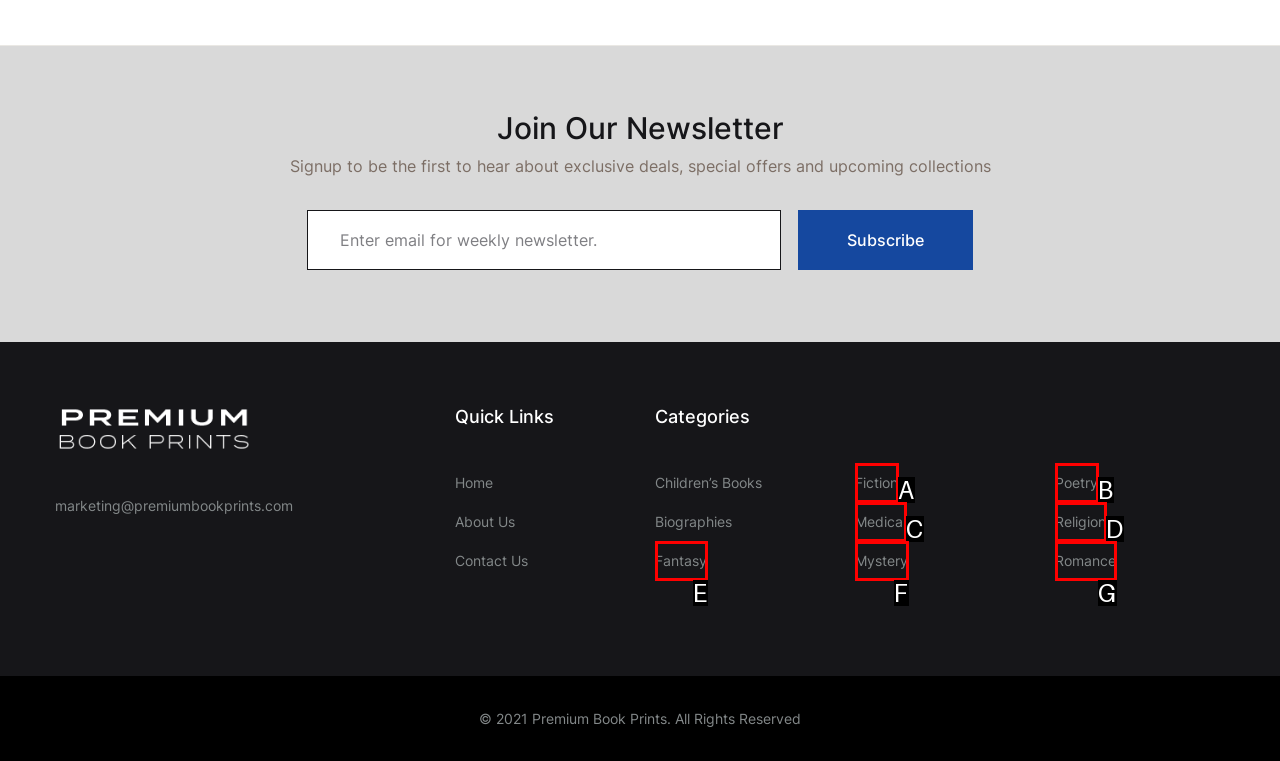Determine the option that best fits the description: Medical
Reply with the letter of the correct option directly.

C